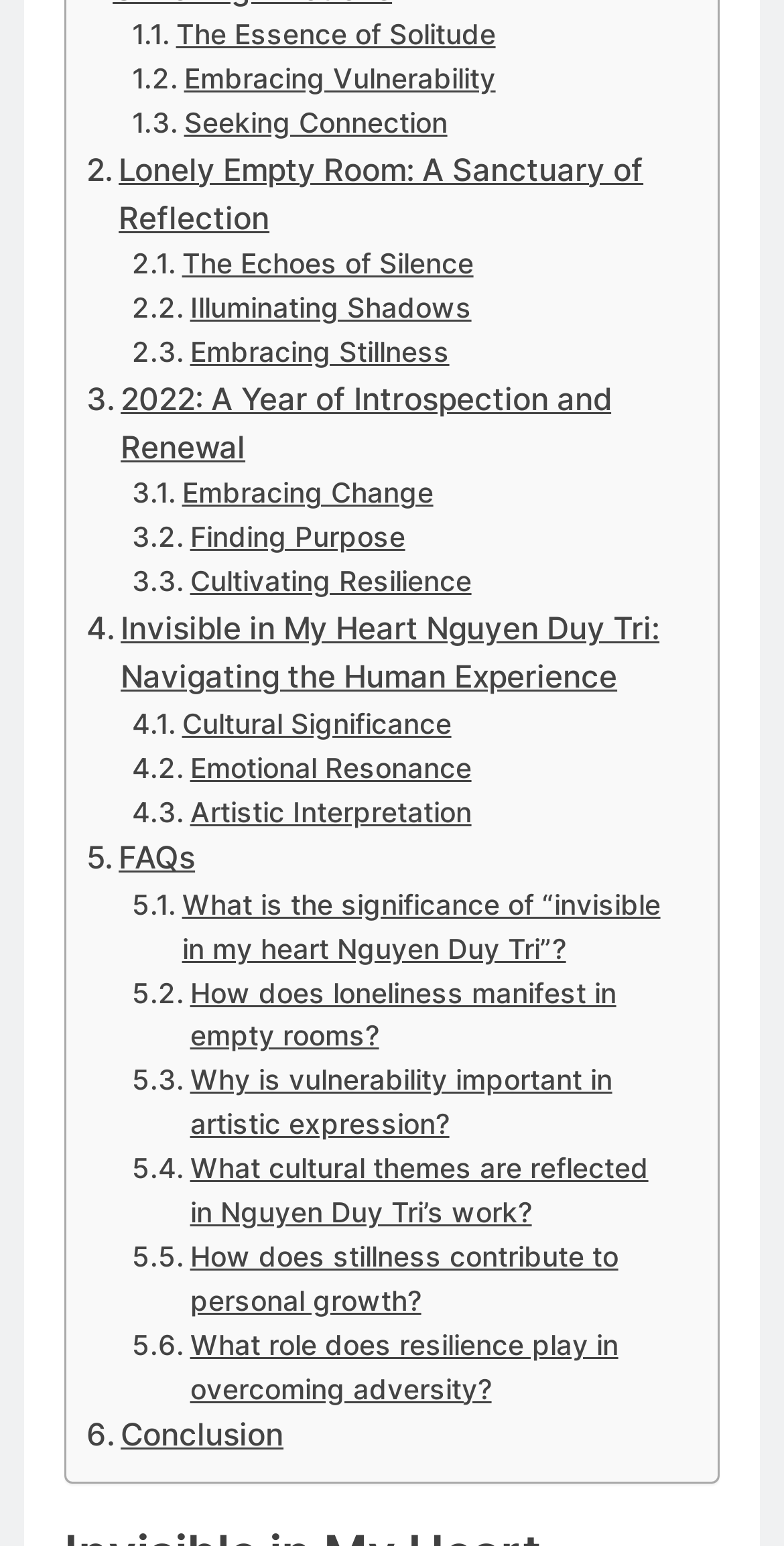What is the vertical position of the link 'Embracing Vulnerability' relative to the link 'The Essence of Solitude'?
Based on the image, answer the question in a detailed manner.

I compared the y1 and y2 coordinates of the bounding box of the link 'Embracing Vulnerability' and the link 'The Essence of Solitude', and the y1 and y2 values of 'Embracing Vulnerability' are greater than those of 'The Essence of Solitude', so 'Embracing Vulnerability' is below 'The Essence of Solitude'.